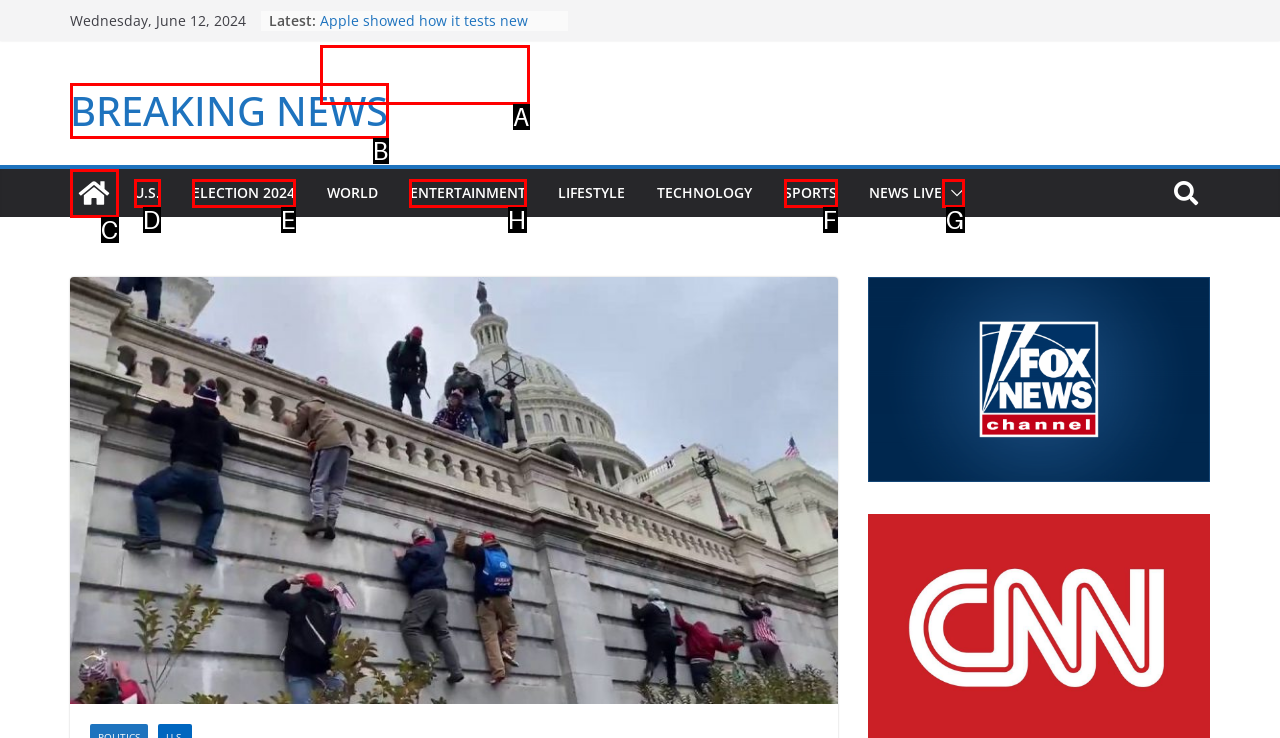Point out the correct UI element to click to carry out this instruction: Check entertainment news
Answer with the letter of the chosen option from the provided choices directly.

H